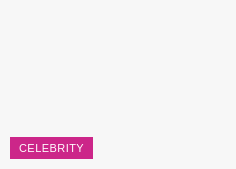Respond with a single word or phrase to the following question: What is the text on the button?

CELEBRITY